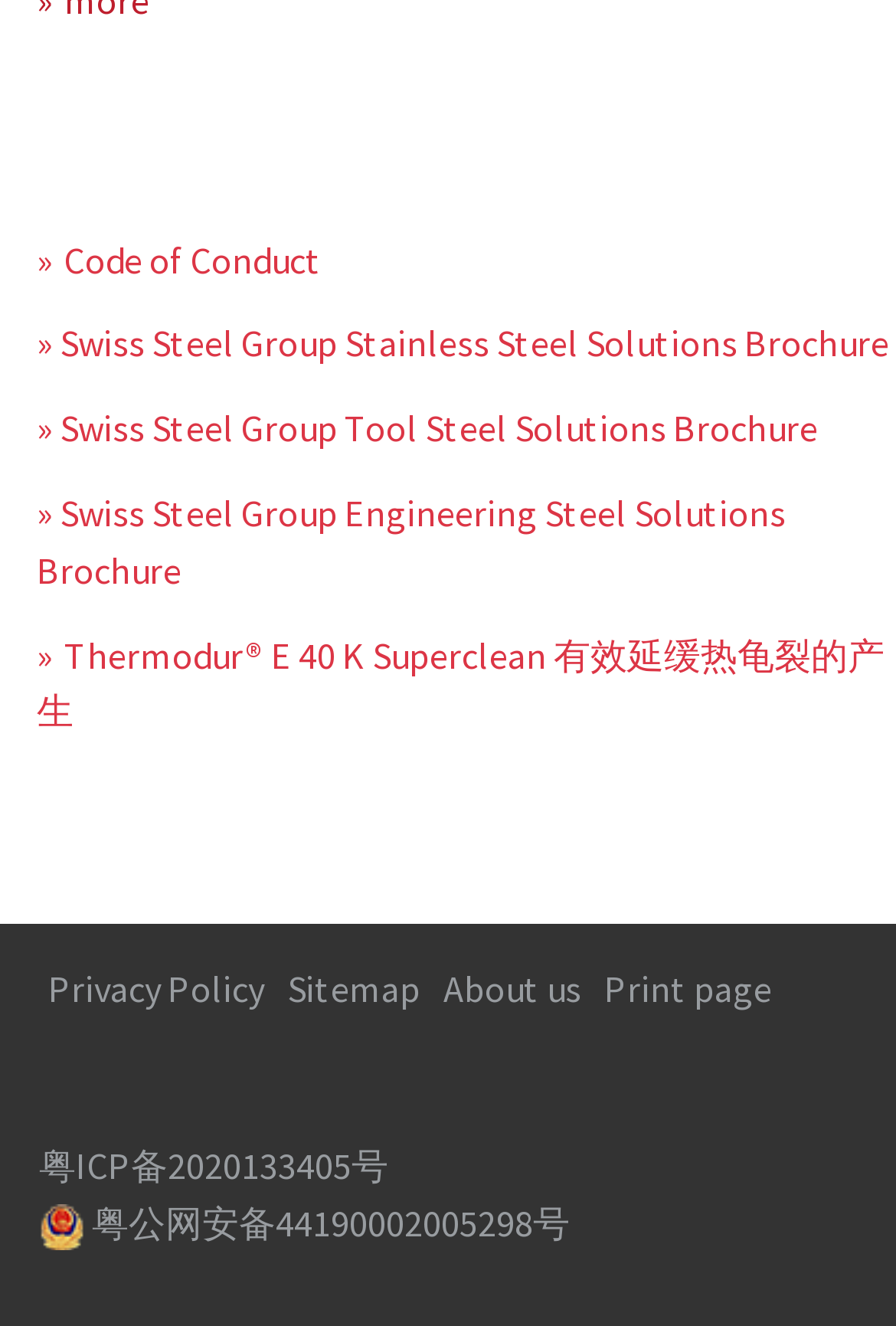Could you highlight the region that needs to be clicked to execute the instruction: "Print current page"?

[0.662, 0.728, 0.874, 0.763]